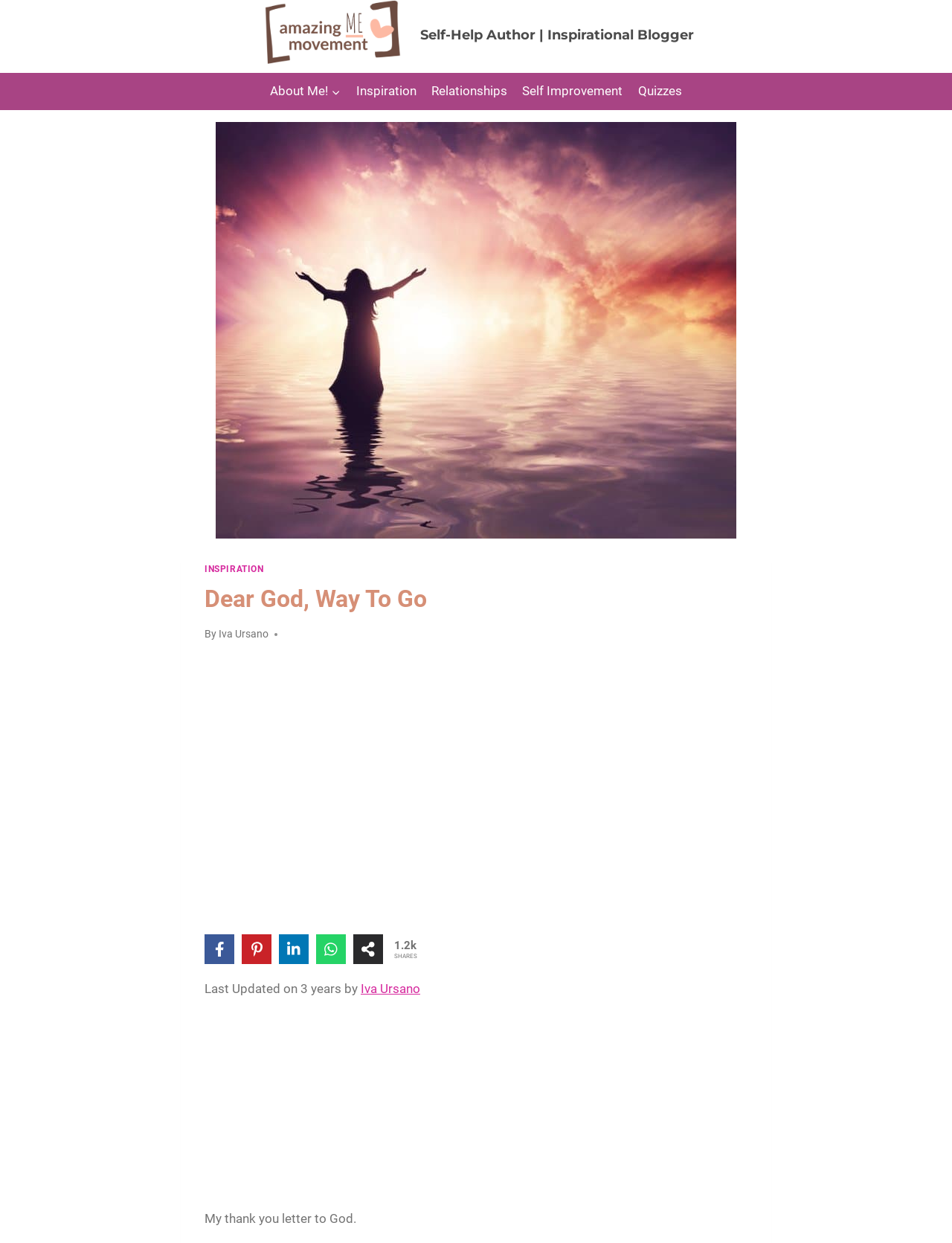Offer a detailed explanation of the webpage layout and contents.

This webpage is a personal blog post titled "Dear God, Way To Go - A Thank You Letter to God" written by Iva Ursano. At the top, there is a navigation menu with links to "About Me!", "Inspiration", "Relationships", "Self Improvement", and "Quizzes". Below the navigation menu, there are two images, one of which is a large image that takes up most of the width of the page, and the other is a small image located at the bottom right corner.

The main content of the blog post is divided into sections. The first section has a heading "Dear God, Way To Go" and is followed by a paragraph of text, which is the author's thank you letter to God. Below this section, there are social media links to Facebook, Pinterest, LinkedIn, WhatsApp, and Share, each accompanied by a small icon.

To the right of the social media links, there is a section displaying the number of shares, which is 1.2k. Below this section, there is a line of text indicating that the post was last updated 3 years ago by Iva Ursano. The final section is a continuation of the author's thank you letter to God.

At the very bottom of the page, there is a button to scroll to the top.